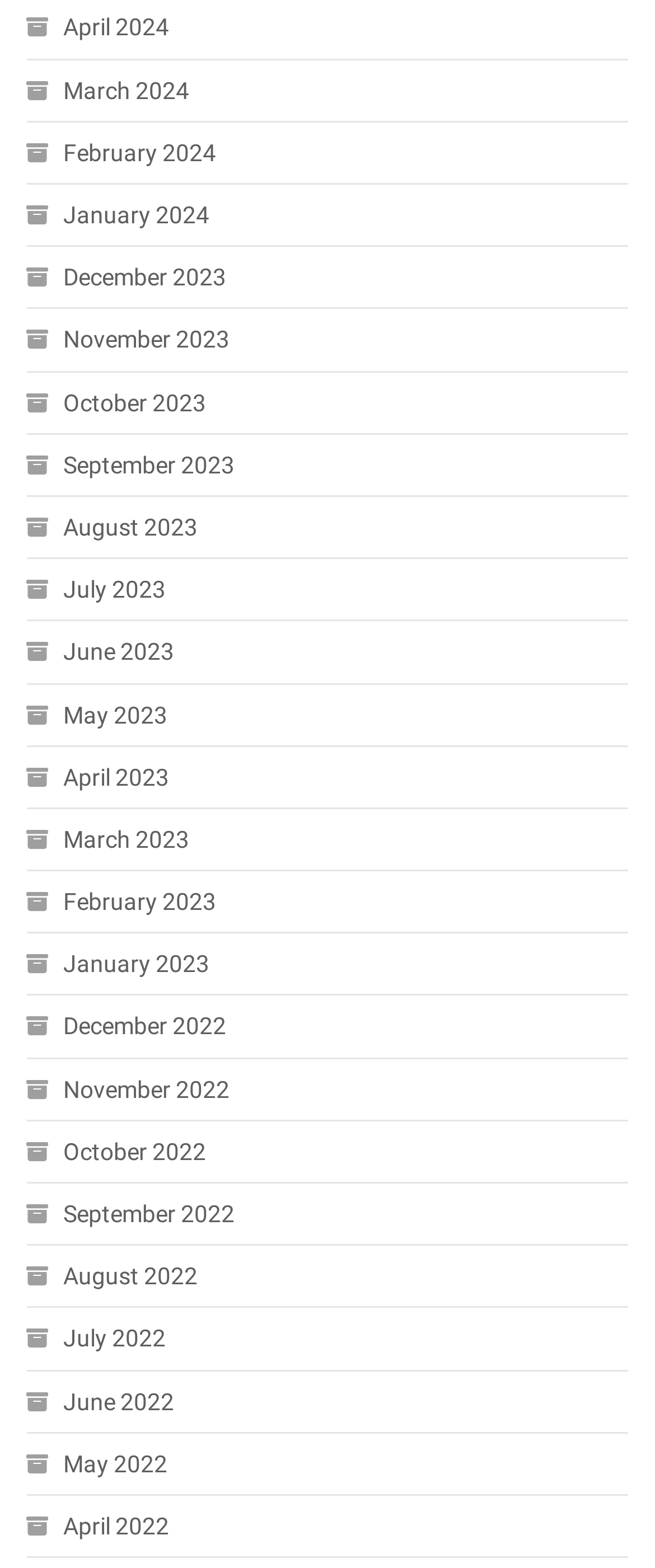What symbol is used to prefix each month?
Using the details shown in the screenshot, provide a comprehensive answer to the question.

I can examine the OCR text of each link and see that each month is prefixed with the symbol .